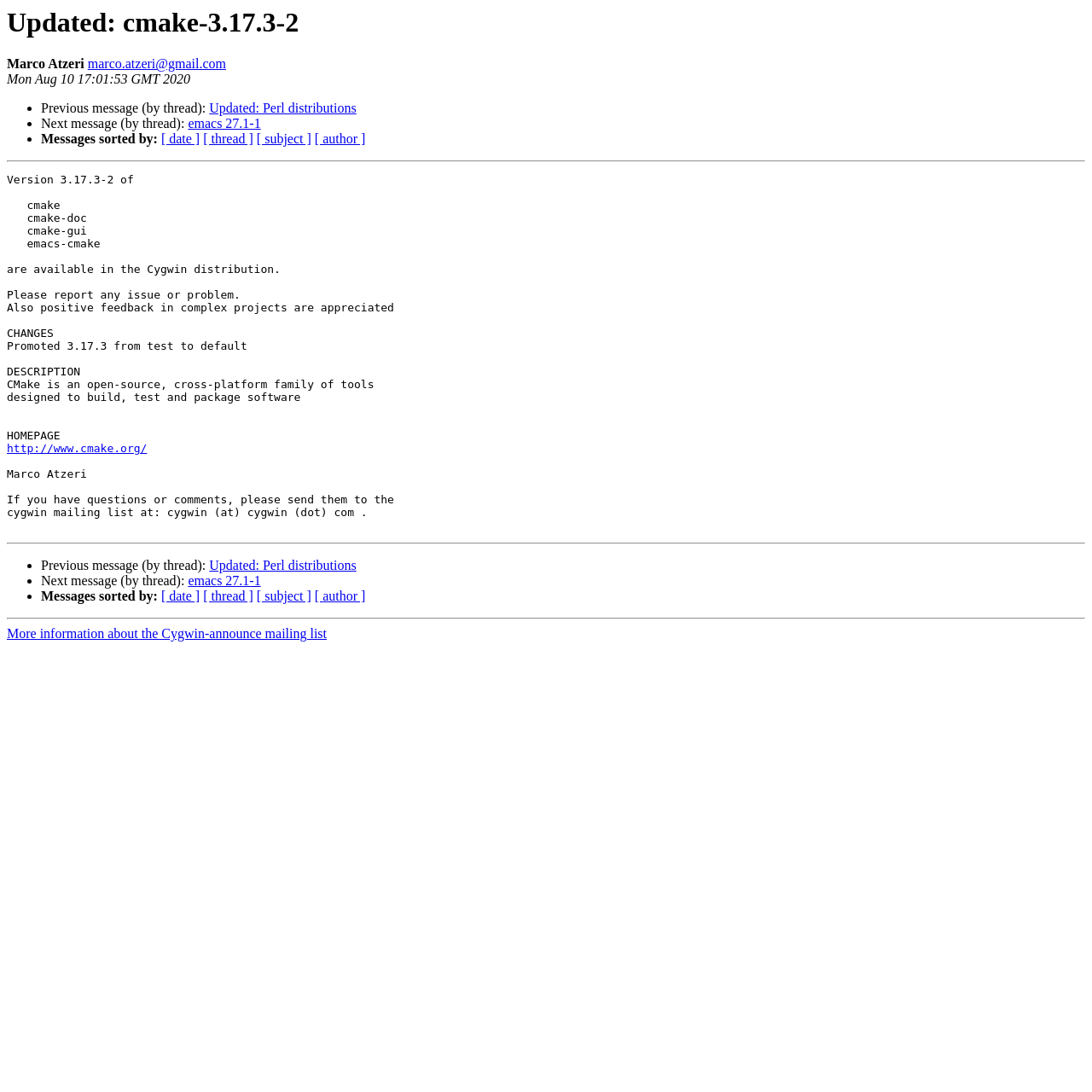Determine the bounding box coordinates for the HTML element mentioned in the following description: "Terms of Use". The coordinates should be a list of four floats ranging from 0 to 1, represented as [left, top, right, bottom].

None